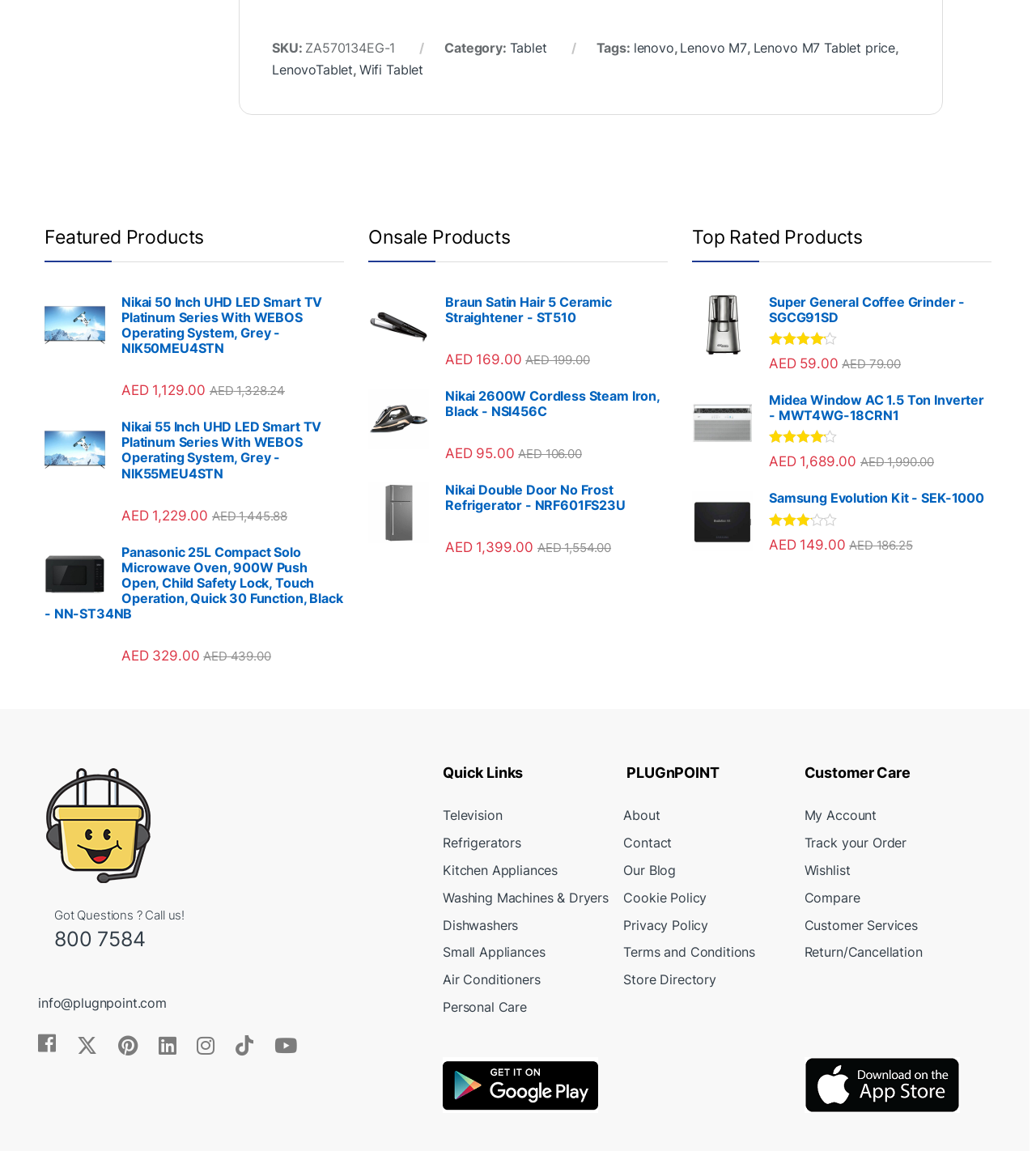Given the description Television, predict the bounding box coordinates of the UI element. Ensure the coordinates are in the format (top-left x, top-left y, bottom-right x, bottom-right y) and all values are between 0 and 1.

[0.427, 0.701, 0.485, 0.715]